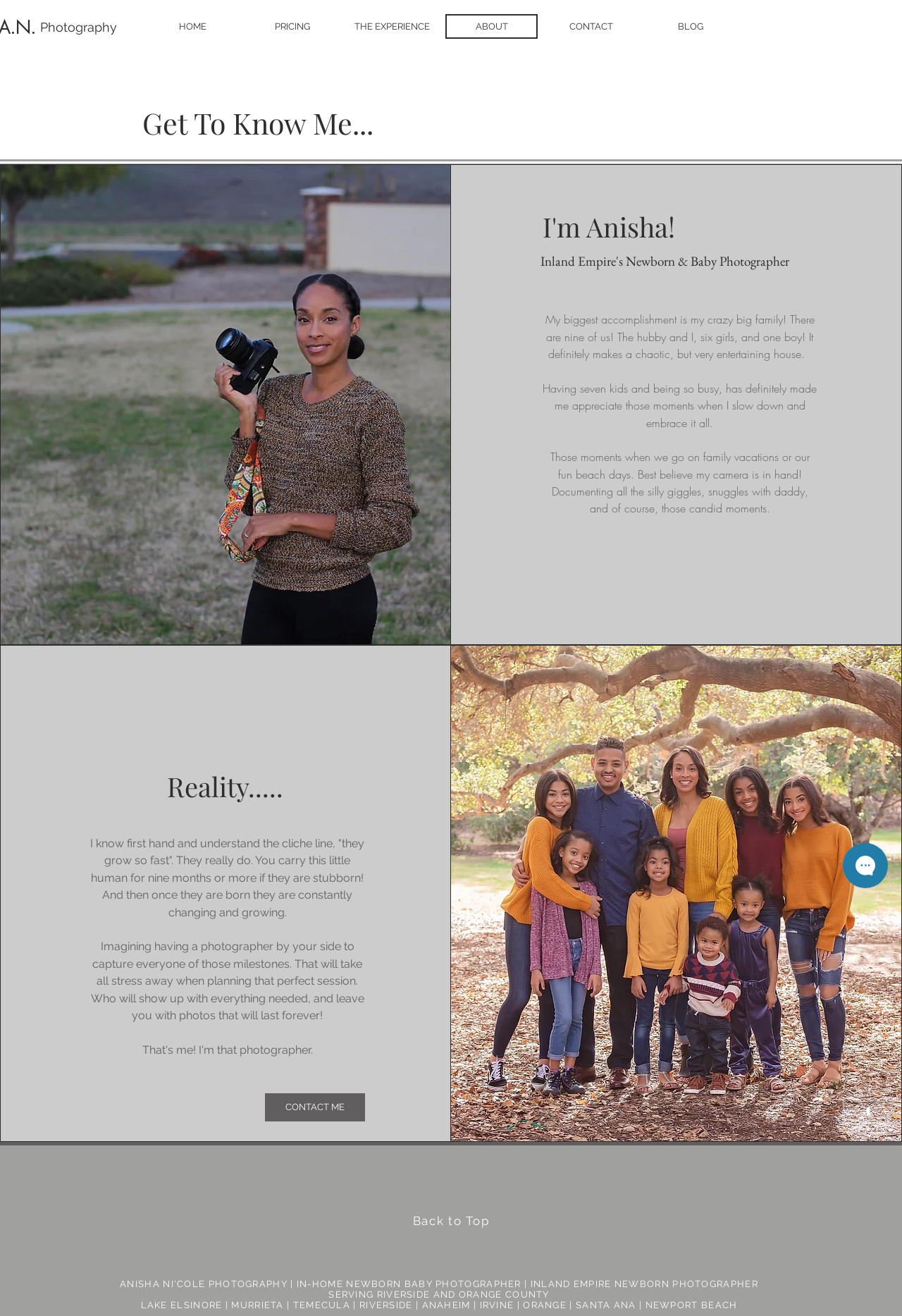What is the purpose of Anisha's photography?
Based on the image, answer the question with as much detail as possible.

Based on the text on the webpage, Anisha's photography aims to capture the milestones of newborns and babies, allowing parents to cherish those moments forever, as stated in the paragraph 'Imagining having a photographer by your side to capture everyone of those milestones...'.